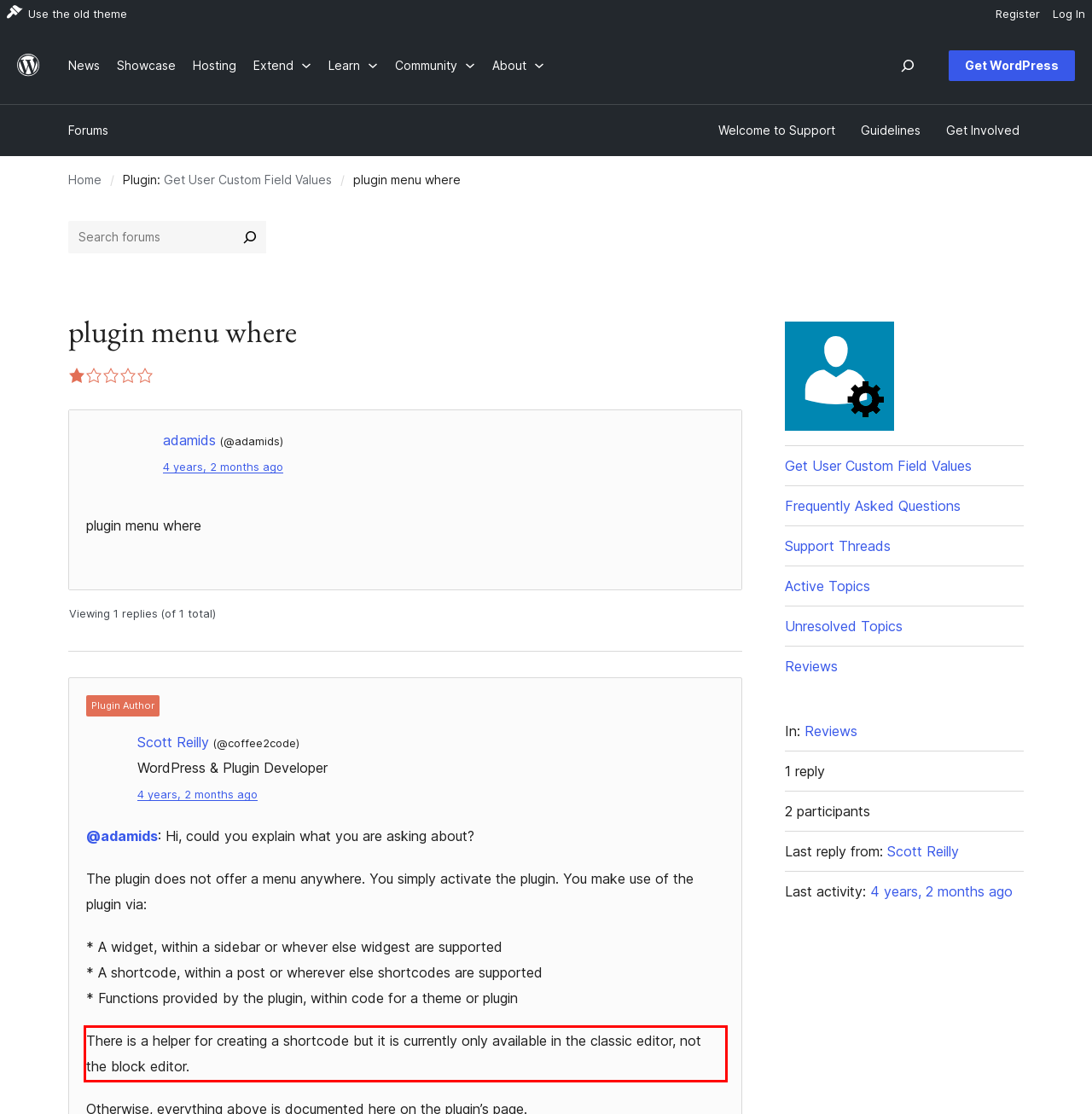You are provided with a screenshot of a webpage featuring a red rectangle bounding box. Extract the text content within this red bounding box using OCR.

There is a helper for creating a shortcode but it is currently only available in the classic editor, not the block editor.